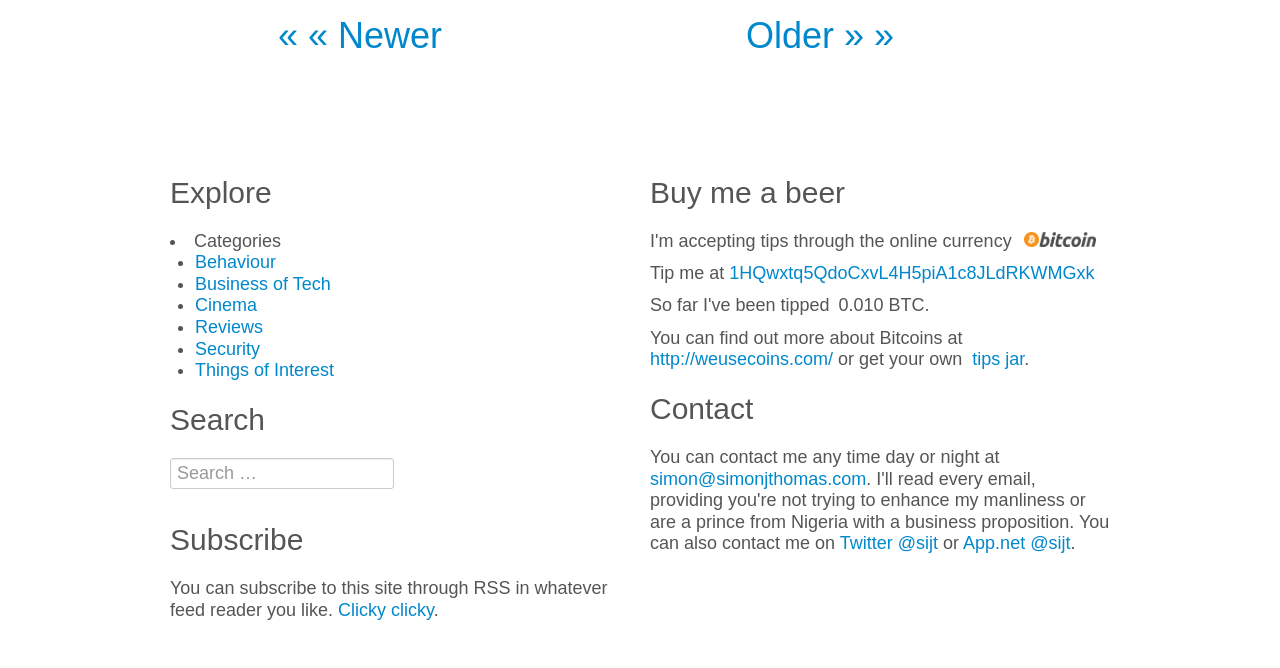What is the author's Twitter handle?
Answer the question with just one word or phrase using the image.

@sijt